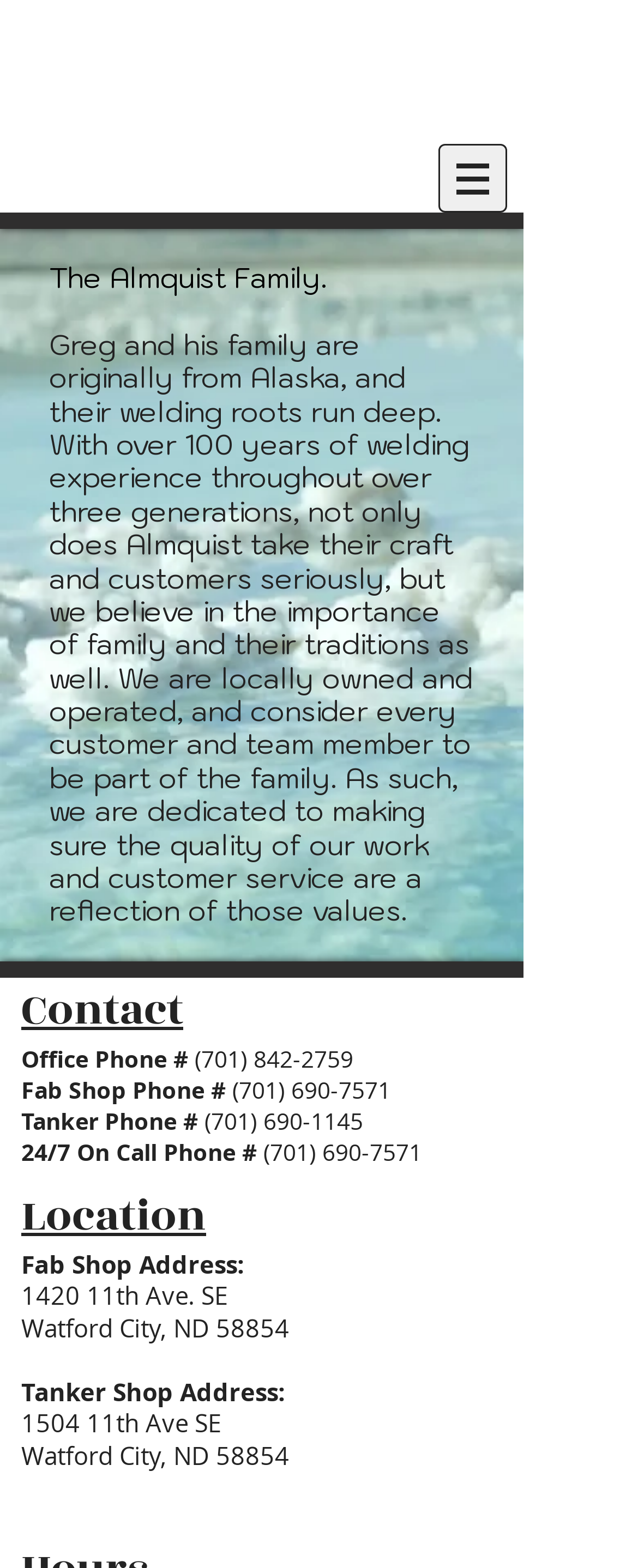How many generations of welding experience does Almquist Welding & Fab have?
Examine the webpage screenshot and provide an in-depth answer to the question.

The webpage mentions that Almquist Welding & Fab has over 100 years of welding experience throughout three generations.